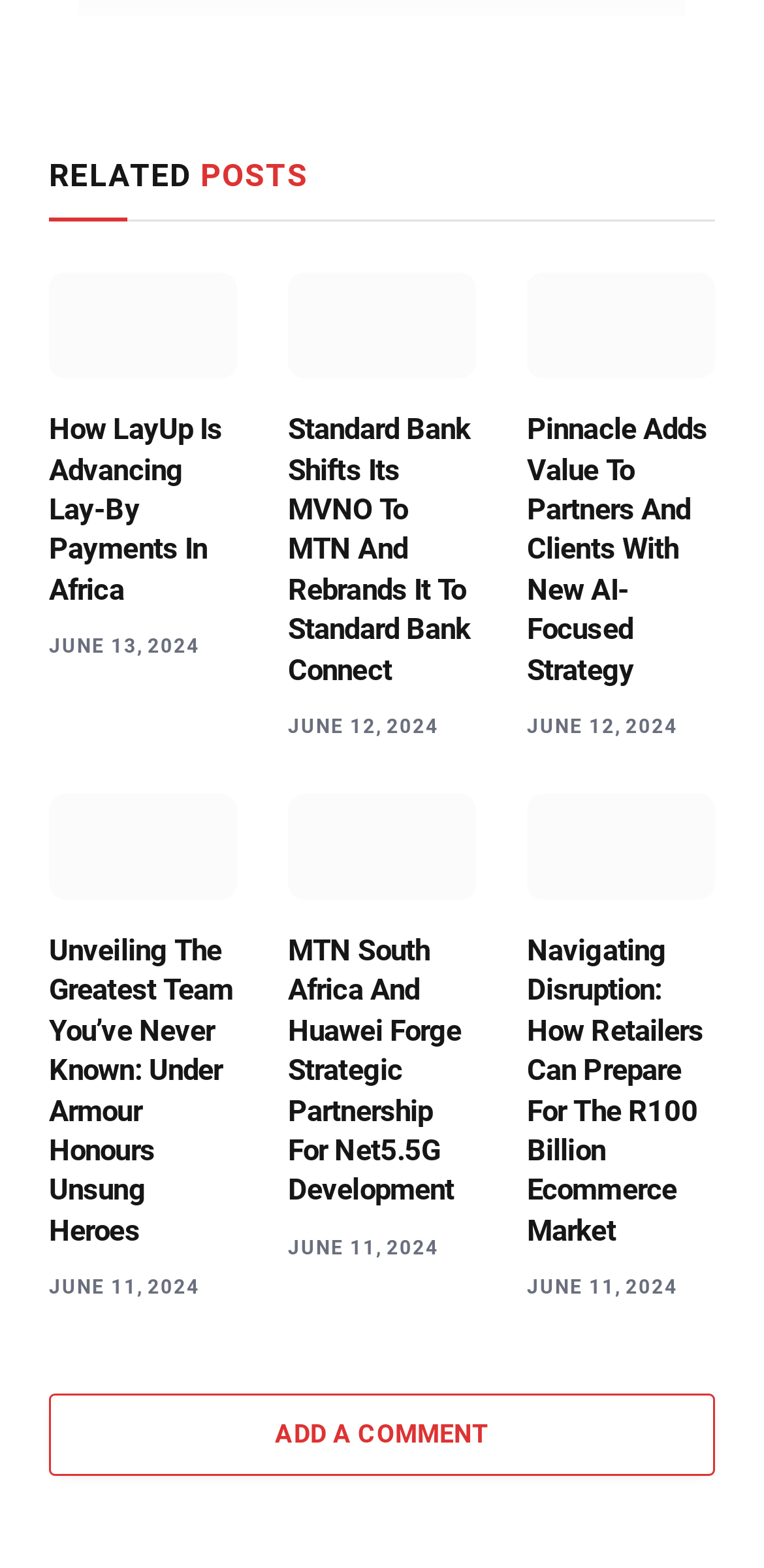What is the purpose of the 'ADD A COMMENT' link?
Provide an in-depth answer to the question, covering all aspects.

I inferred the purpose of the 'ADD A COMMENT' link by its text content. The link element with ID 361 contains the text 'ADD A COMMENT', which suggests that its purpose is to allow users to add a comment to the webpage.